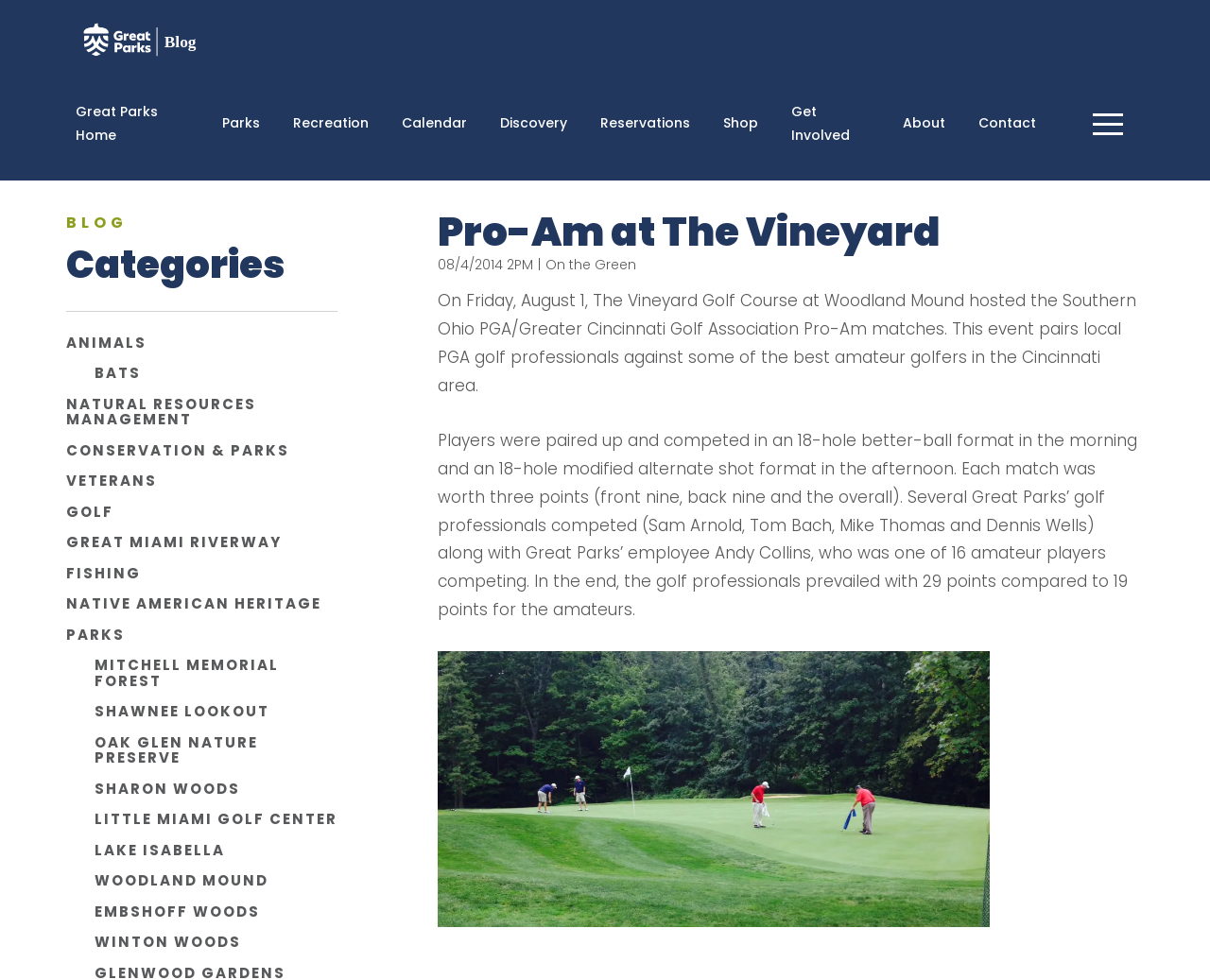Using the format (top-left x, top-left y, bottom-right x, bottom-right y), and given the element description, identify the bounding box coordinates within the screenshot: Embshoff Woods

[0.078, 0.923, 0.215, 0.939]